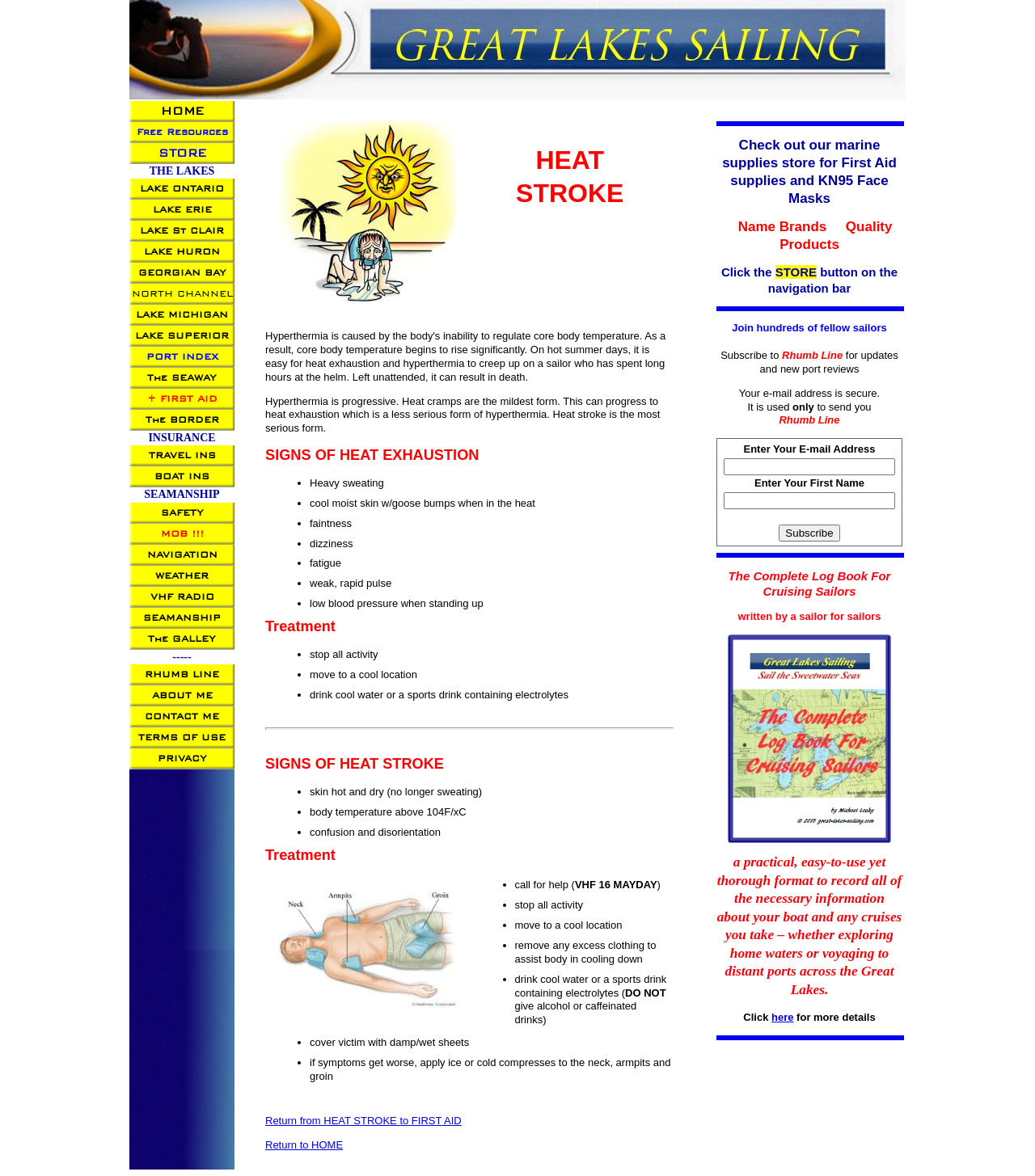What is the body temperature above which heat stroke occurs?
Using the image, answer in one word or phrase.

104F/xC